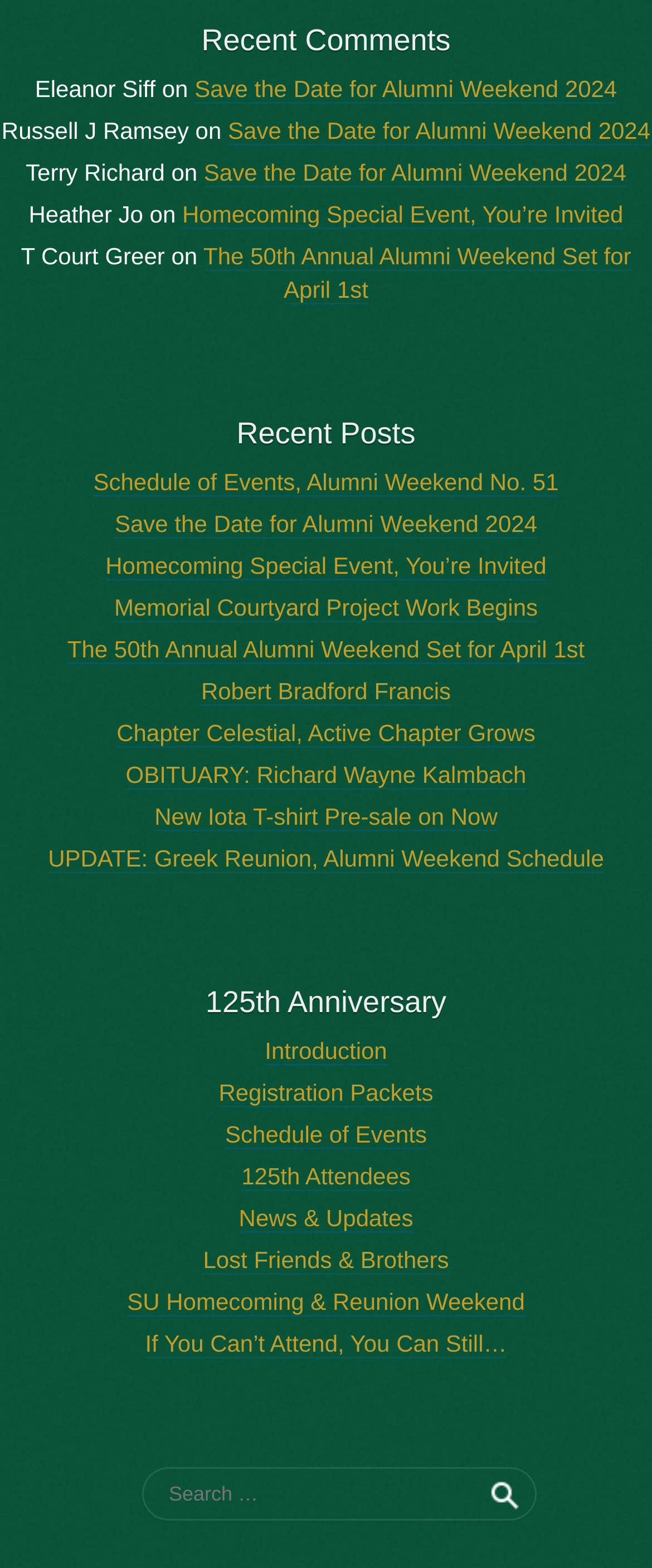Answer the following in one word or a short phrase: 
What is the purpose of the search box?

To search the website